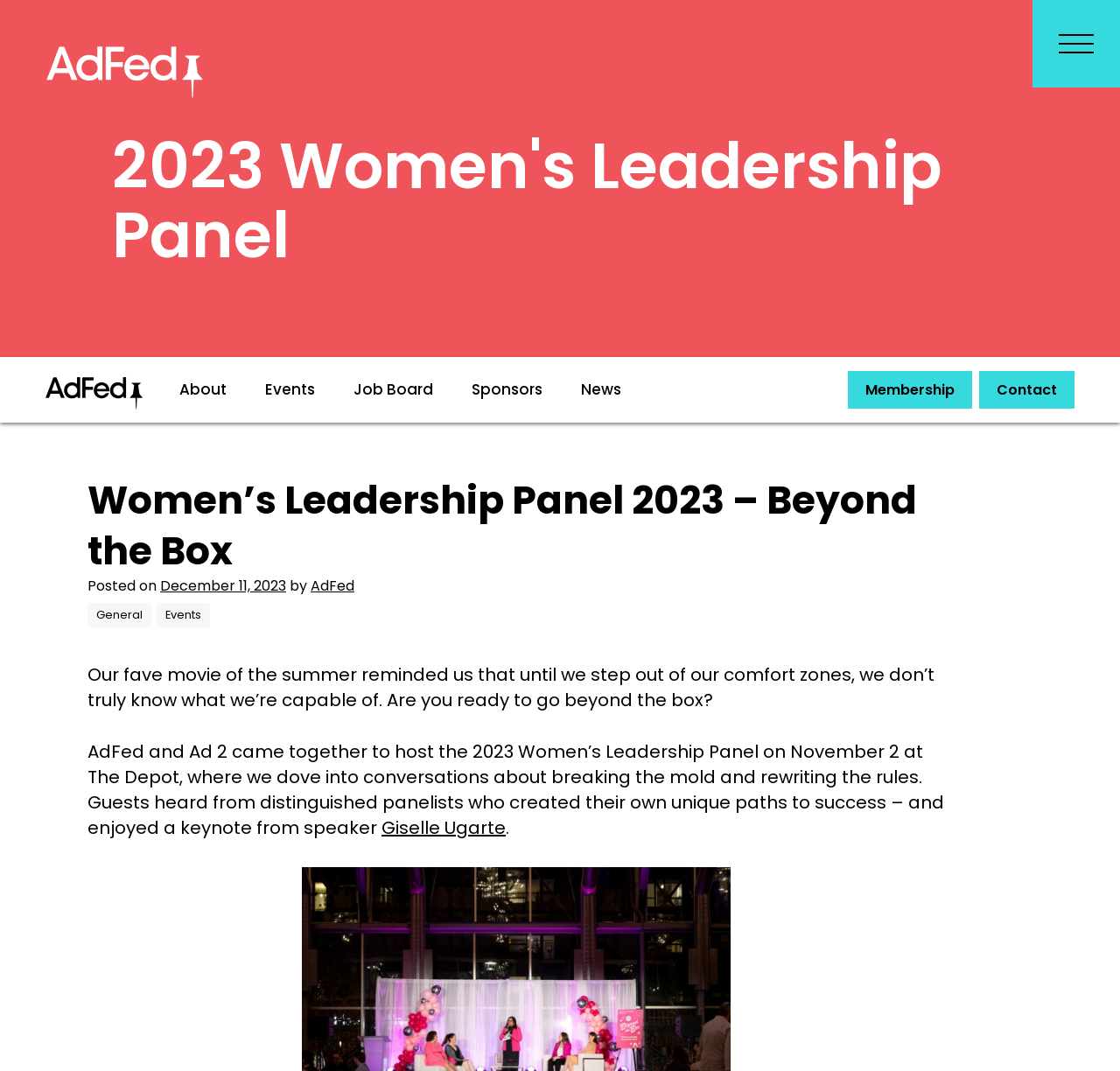What is the theme of the Women's Leadership Panel?
Please provide a comprehensive answer based on the contents of the image.

The answer can be found by looking at the text '...where we dove into conversations about breaking the mold and rewriting the rules.' which indicates the theme of the event.